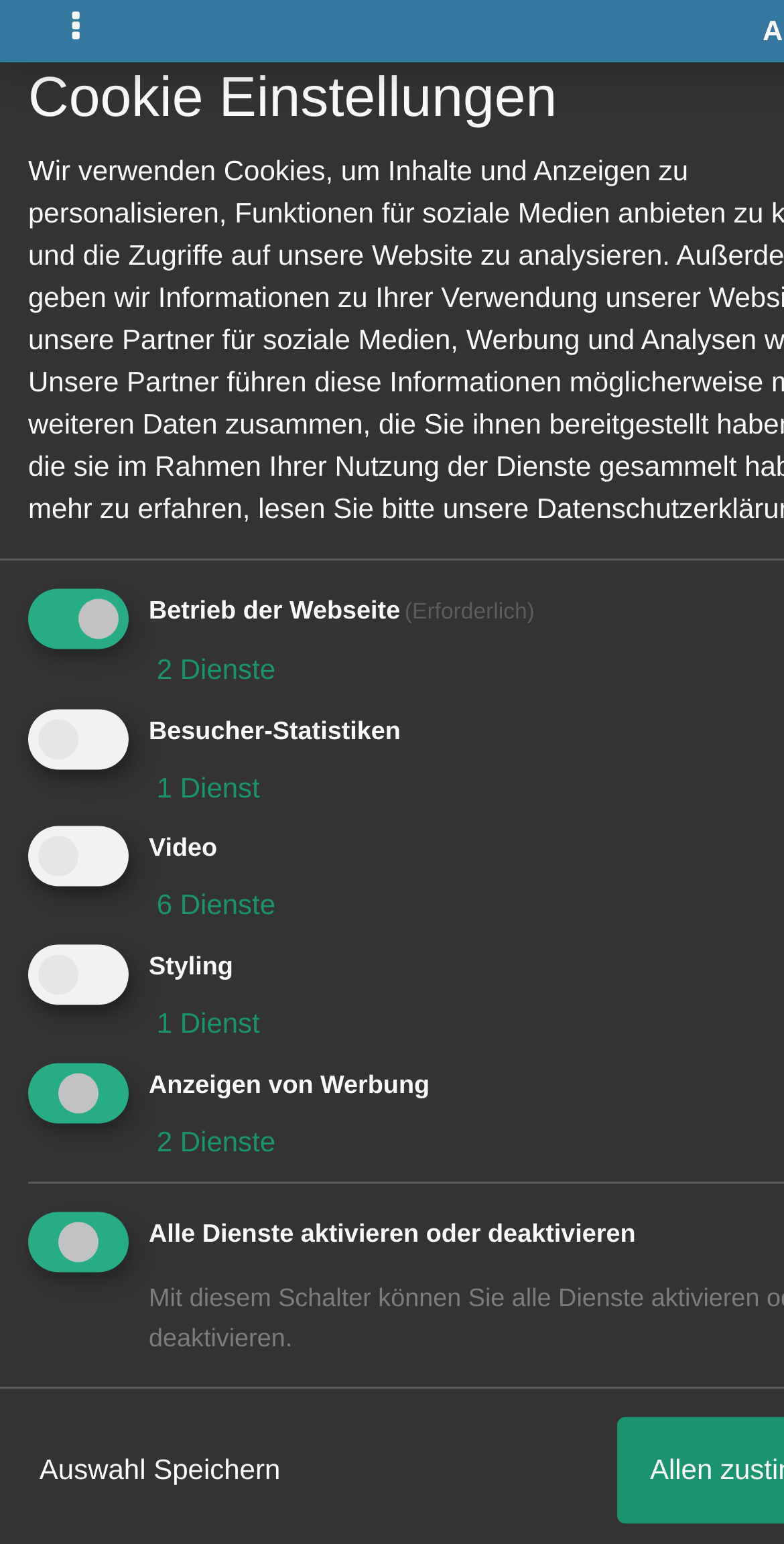Show me the bounding box coordinates of the clickable region to achieve the task as per the instruction: "Toggle navigation".

[0.041, 0.0, 0.154, 0.04]